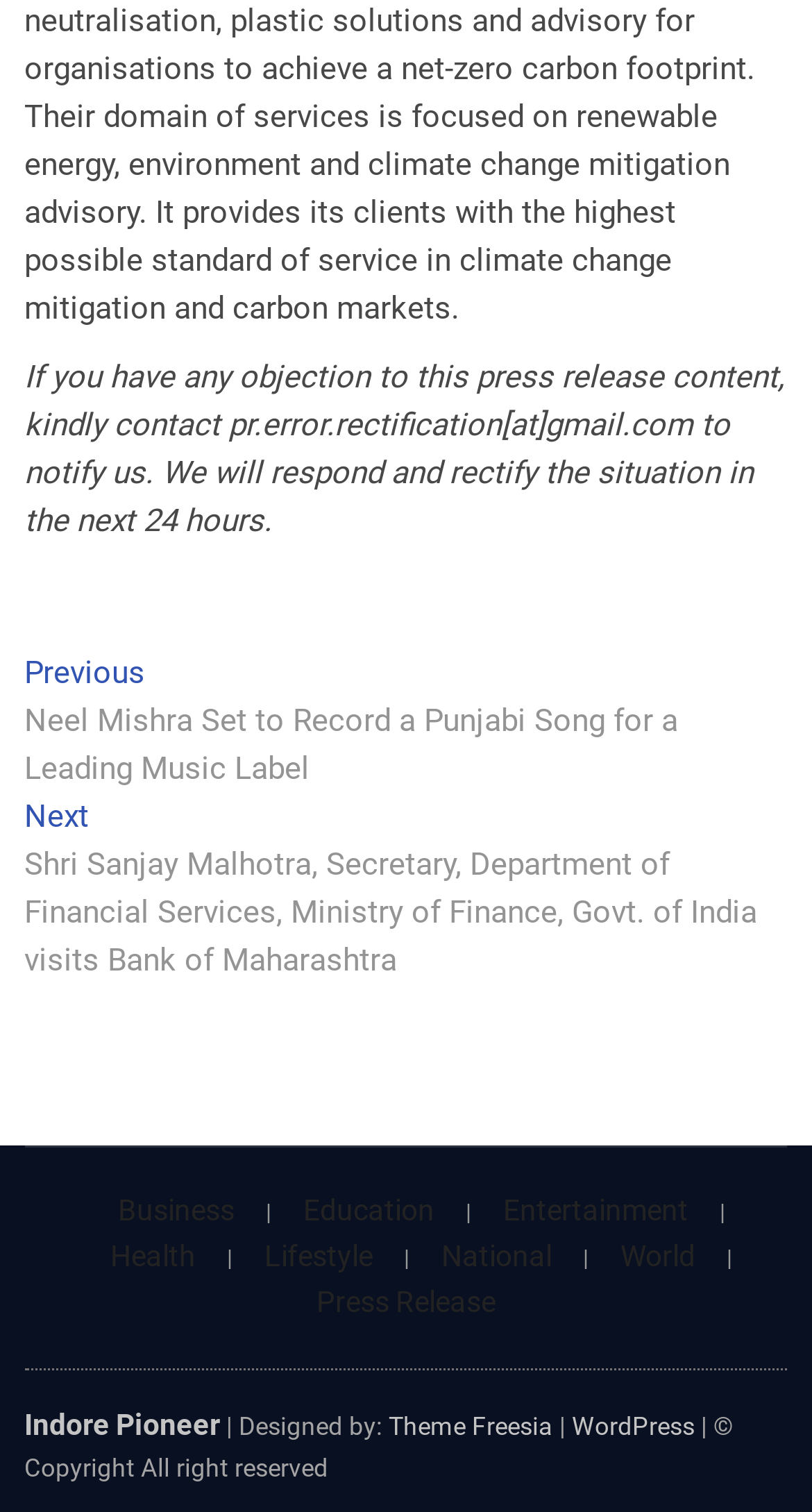Respond to the question below with a single word or phrase:
What is the theme of the website?

Theme Freesia